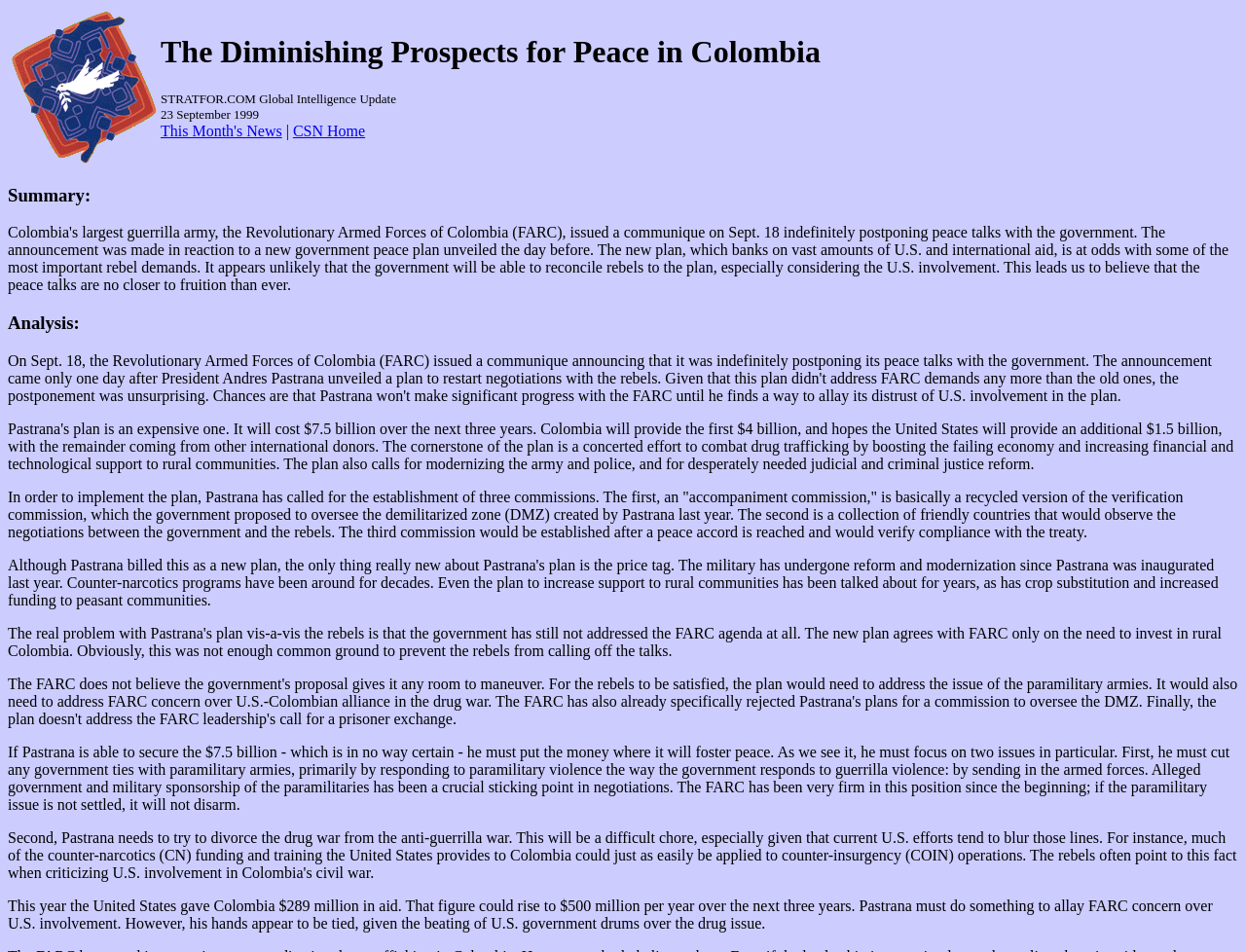Using the element description: "CSN Home", determine the bounding box coordinates for the specified UI element. The coordinates should be four float numbers between 0 and 1, [left, top, right, bottom].

[0.235, 0.129, 0.293, 0.146]